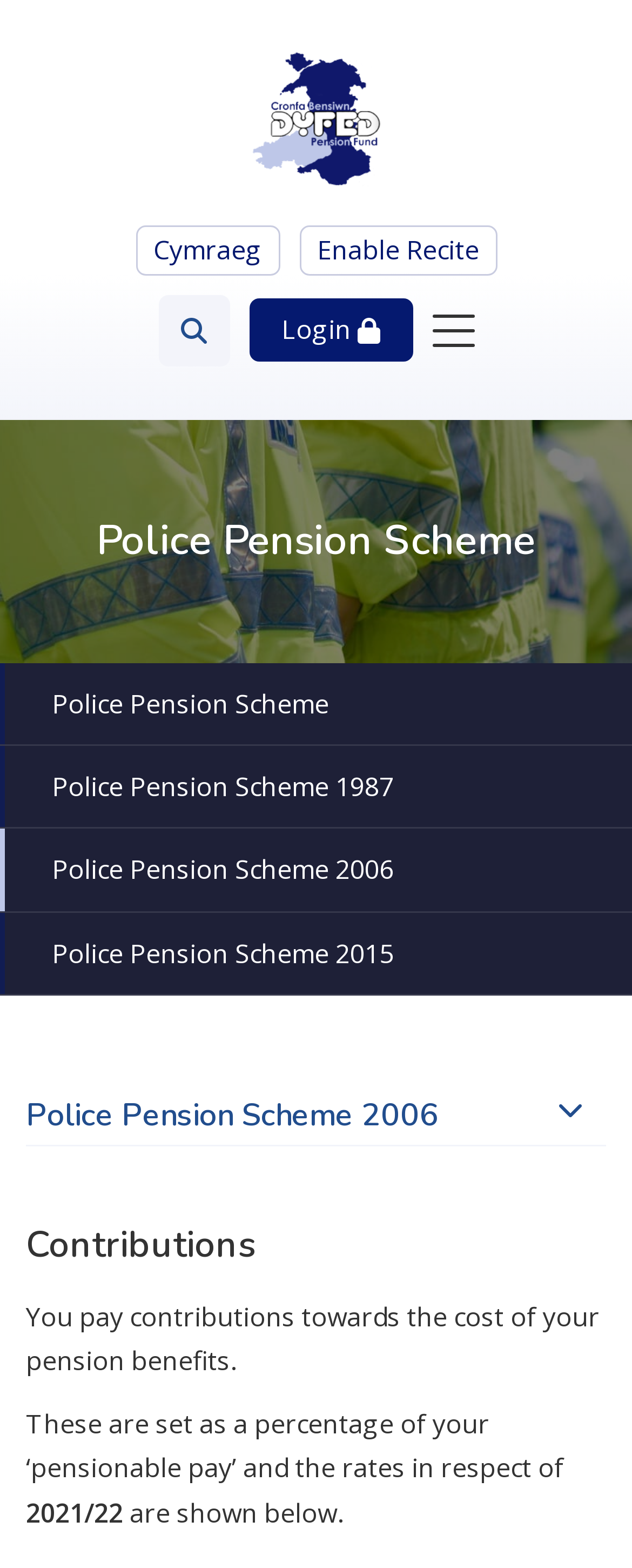Is there a language switch option?
Refer to the image and provide a one-word or short phrase answer.

Yes